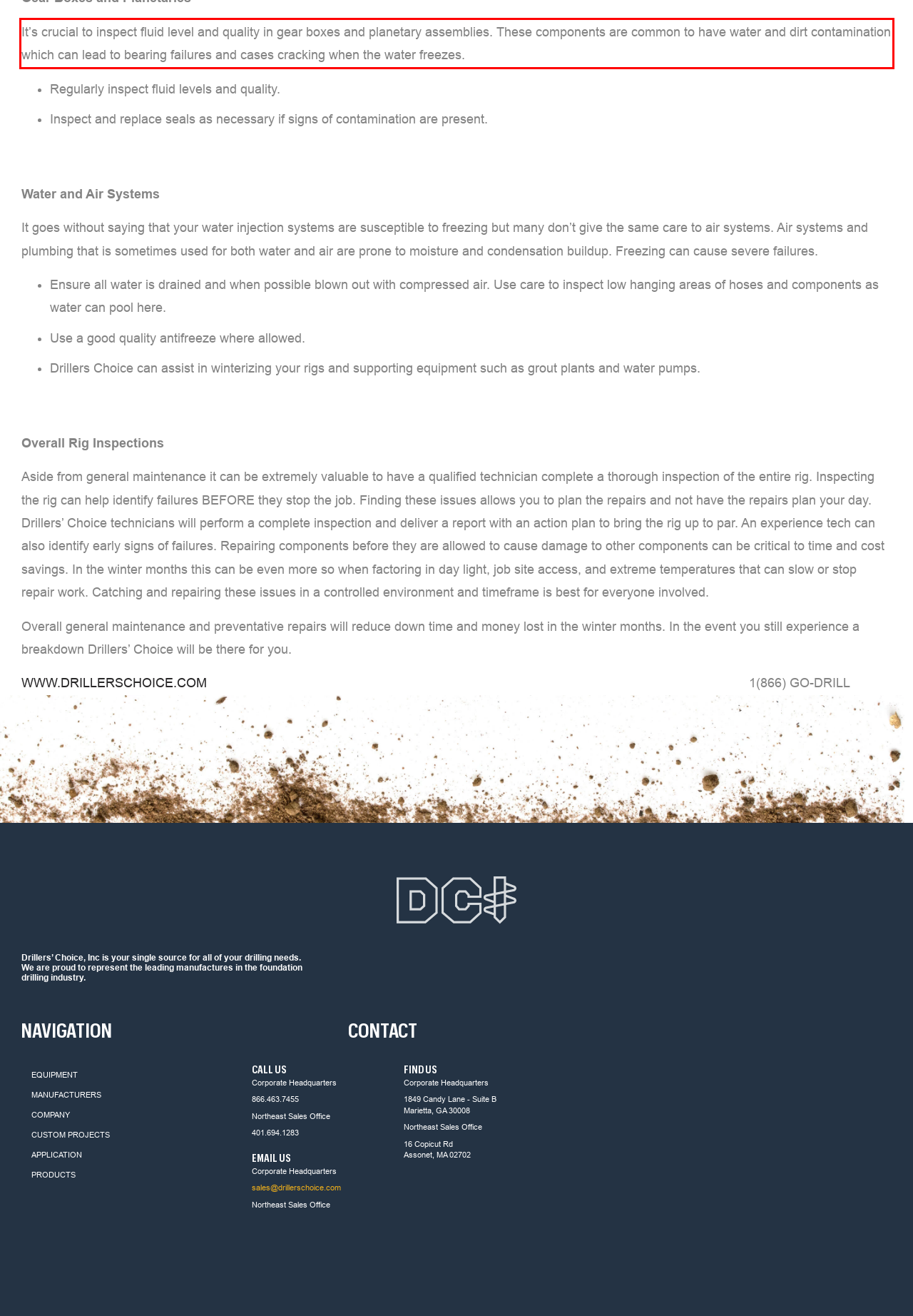Please look at the webpage screenshot and extract the text enclosed by the red bounding box.

It’s crucial to inspect fluid level and quality in gear boxes and planetary assemblies. These components are common to have water and dirt contamination which can lead to bearing failures and cases cracking when the water freezes.